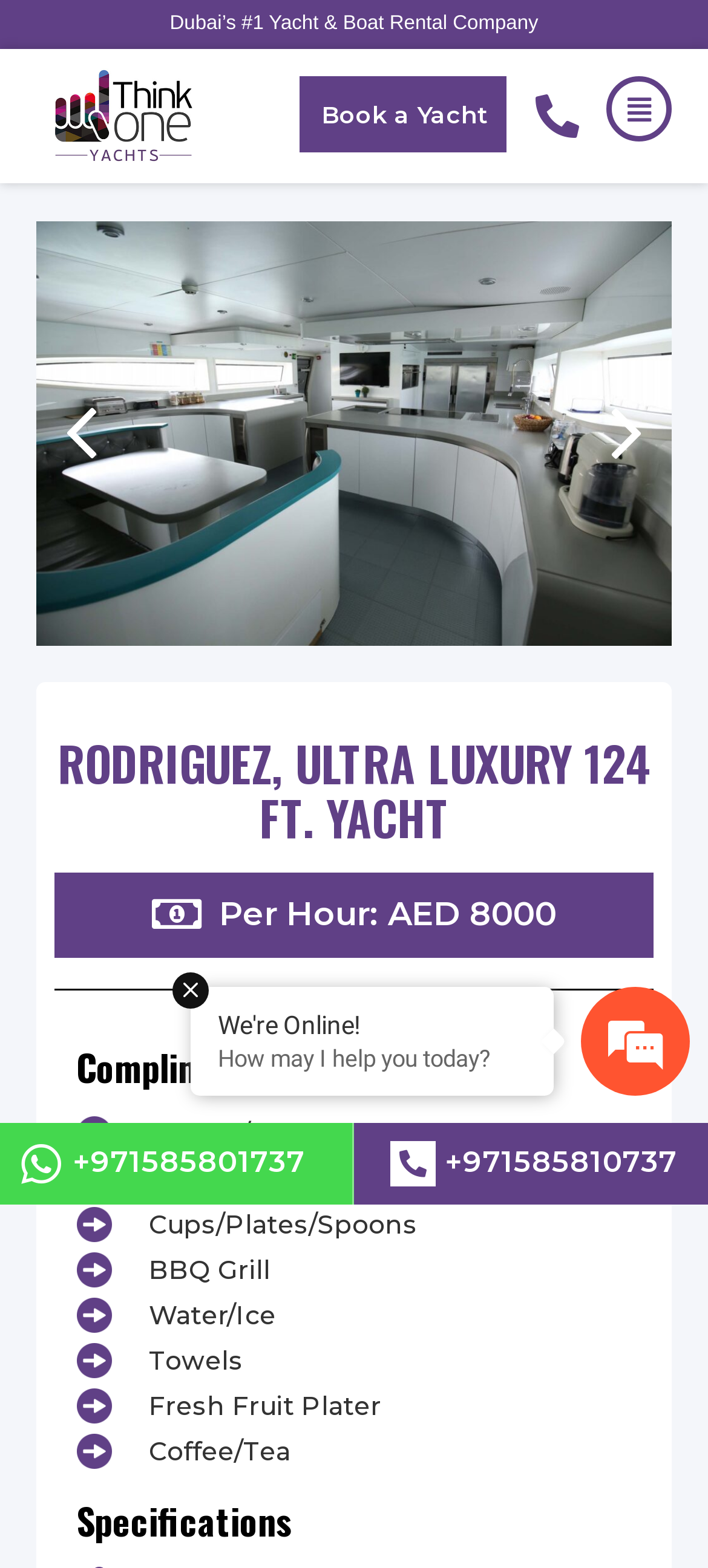What is the name of the yacht?
Please look at the screenshot and answer using one word or phrase.

Rodriguez